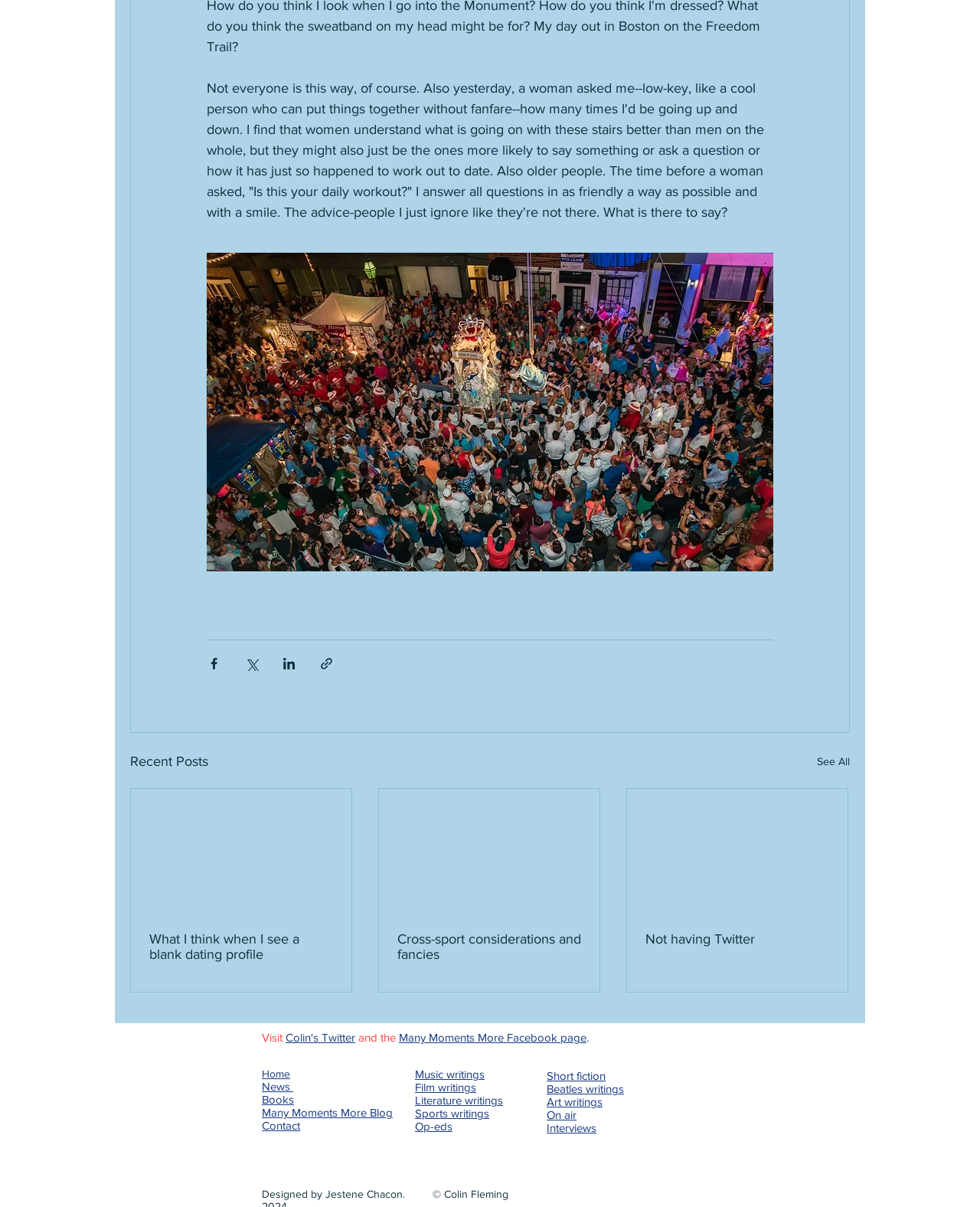Based on the element description: "parent_node: Cross-sport considerations and fancies", identify the bounding box coordinates for this UI element. The coordinates must be four float numbers between 0 and 1, listed as [left, top, right, bottom].

[0.387, 0.654, 0.612, 0.757]